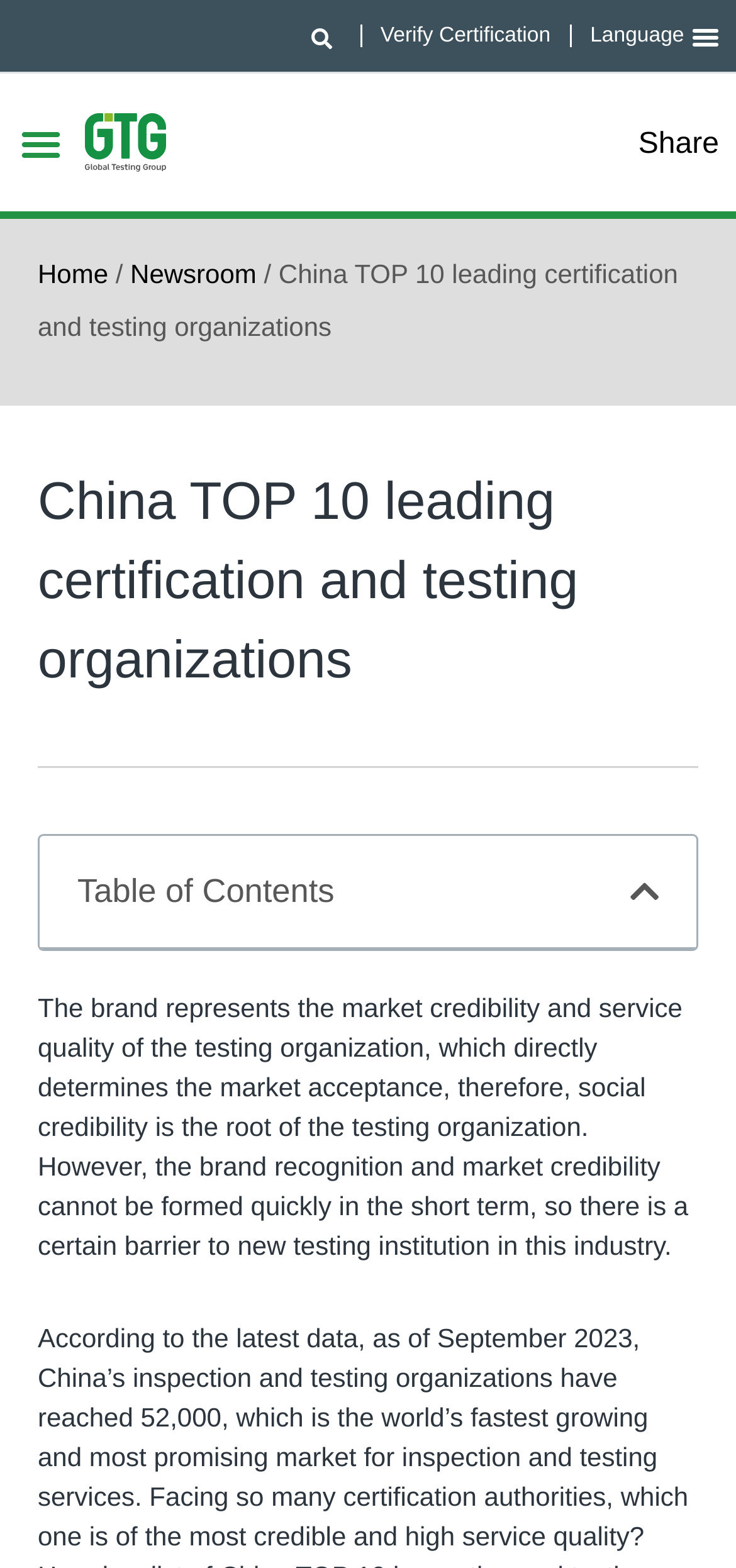Based on the element description Cost-Cutting, identify the bounding box coordinates for the UI element. The coordinates should be in the format (top-left x, top-left y, bottom-right x, bottom-right y) and within the 0 to 1 range.

None